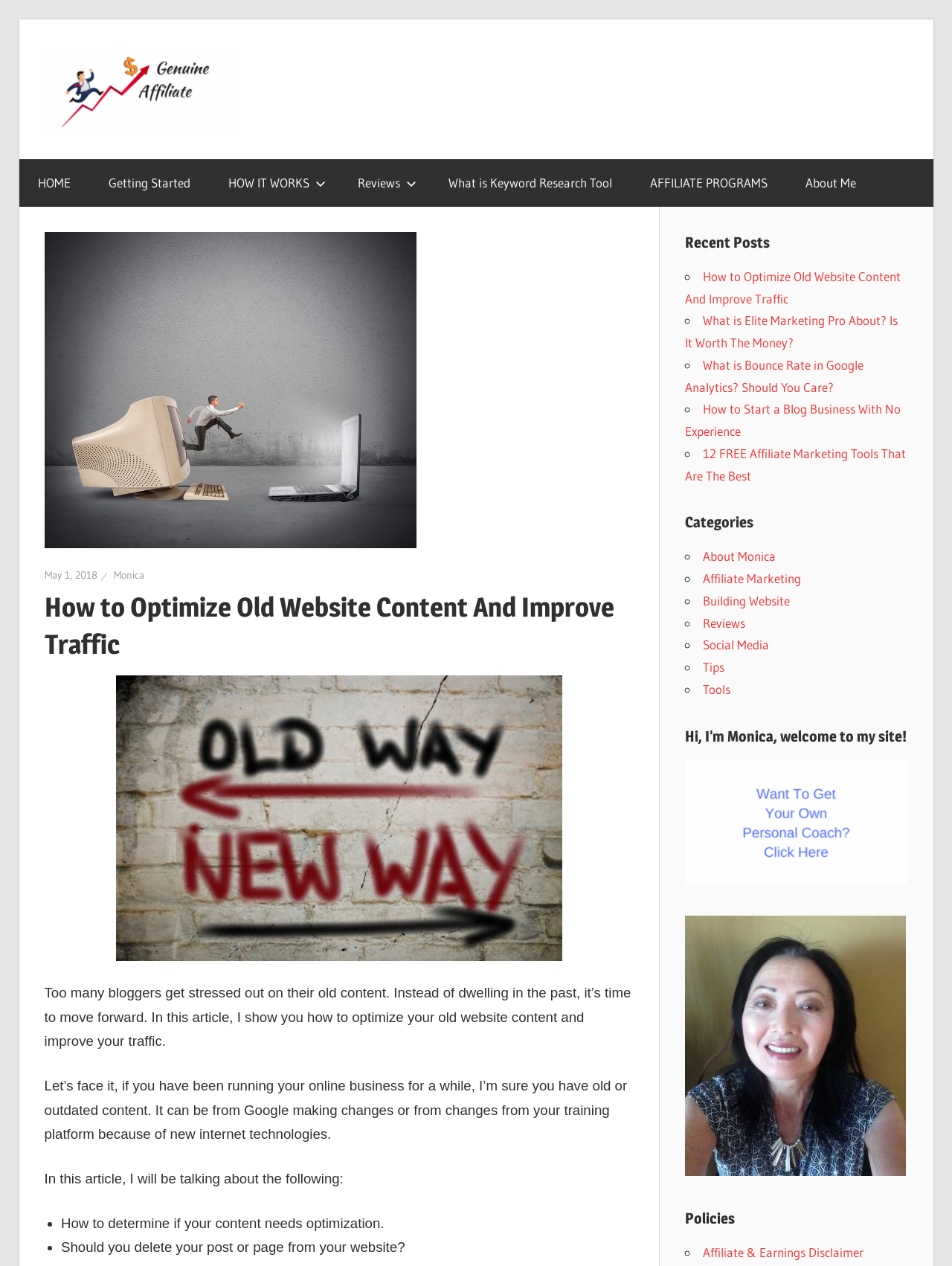Please specify the bounding box coordinates of the element that should be clicked to execute the given instruction: 'Visit 'The Linnaean Gardens of Uppsala''. Ensure the coordinates are four float numbers between 0 and 1, expressed as [left, top, right, bottom].

None